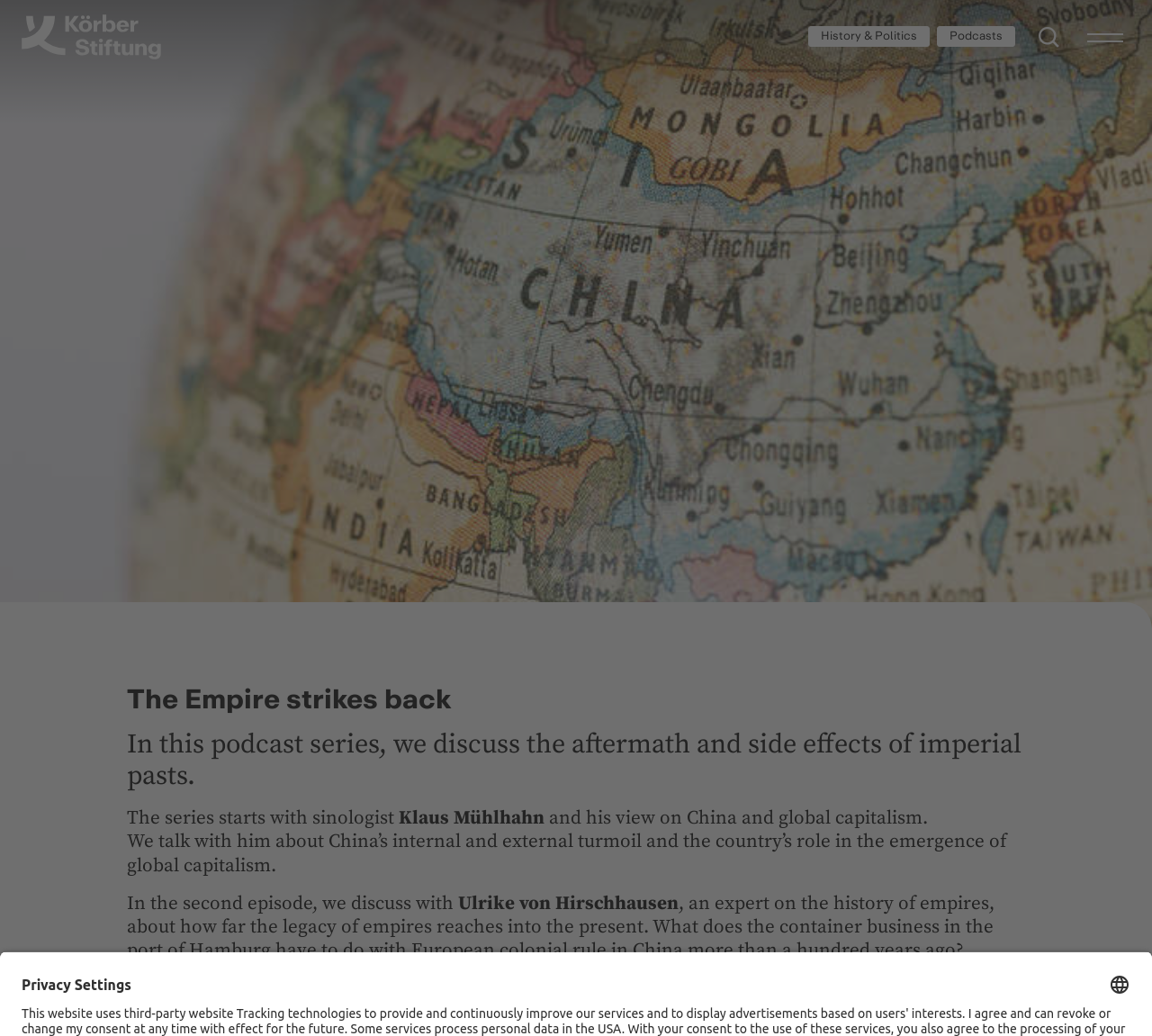Find and generate the main title of the webpage.

The Empire strikes back